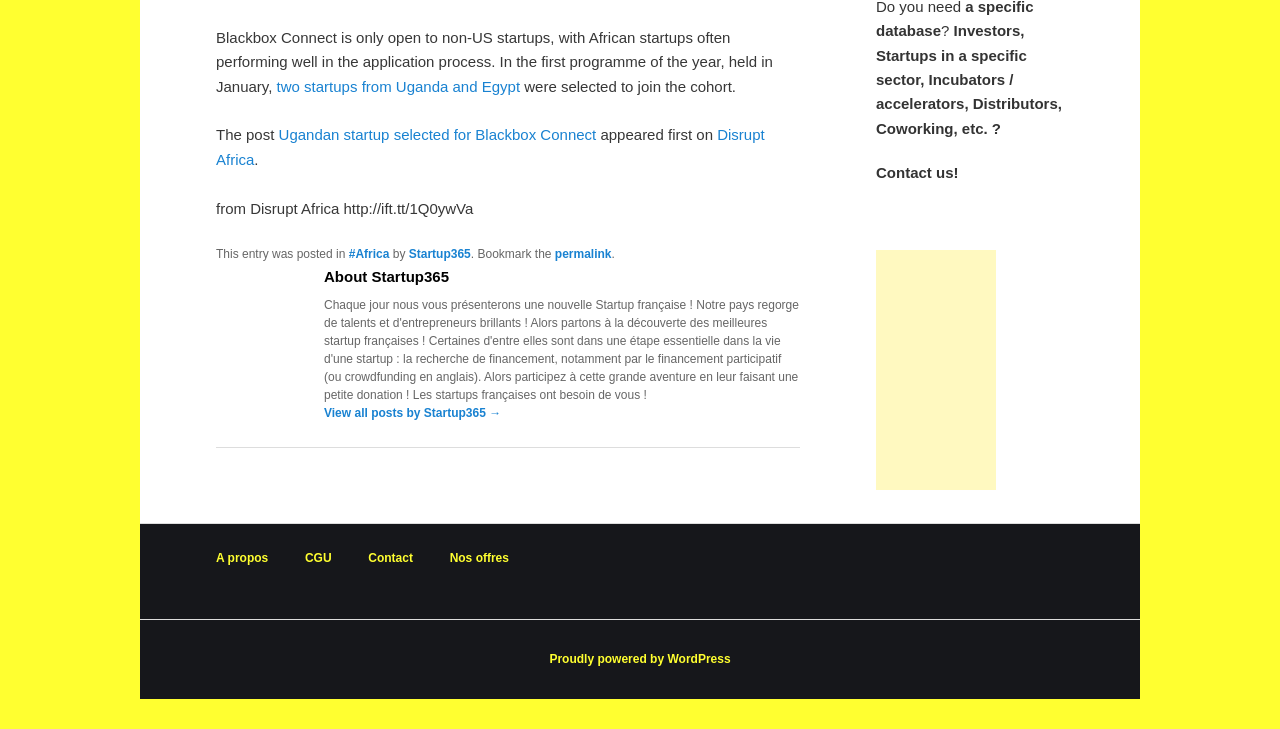Use a single word or phrase to answer the question:
What is the name of the website that powered this webpage?

WordPress